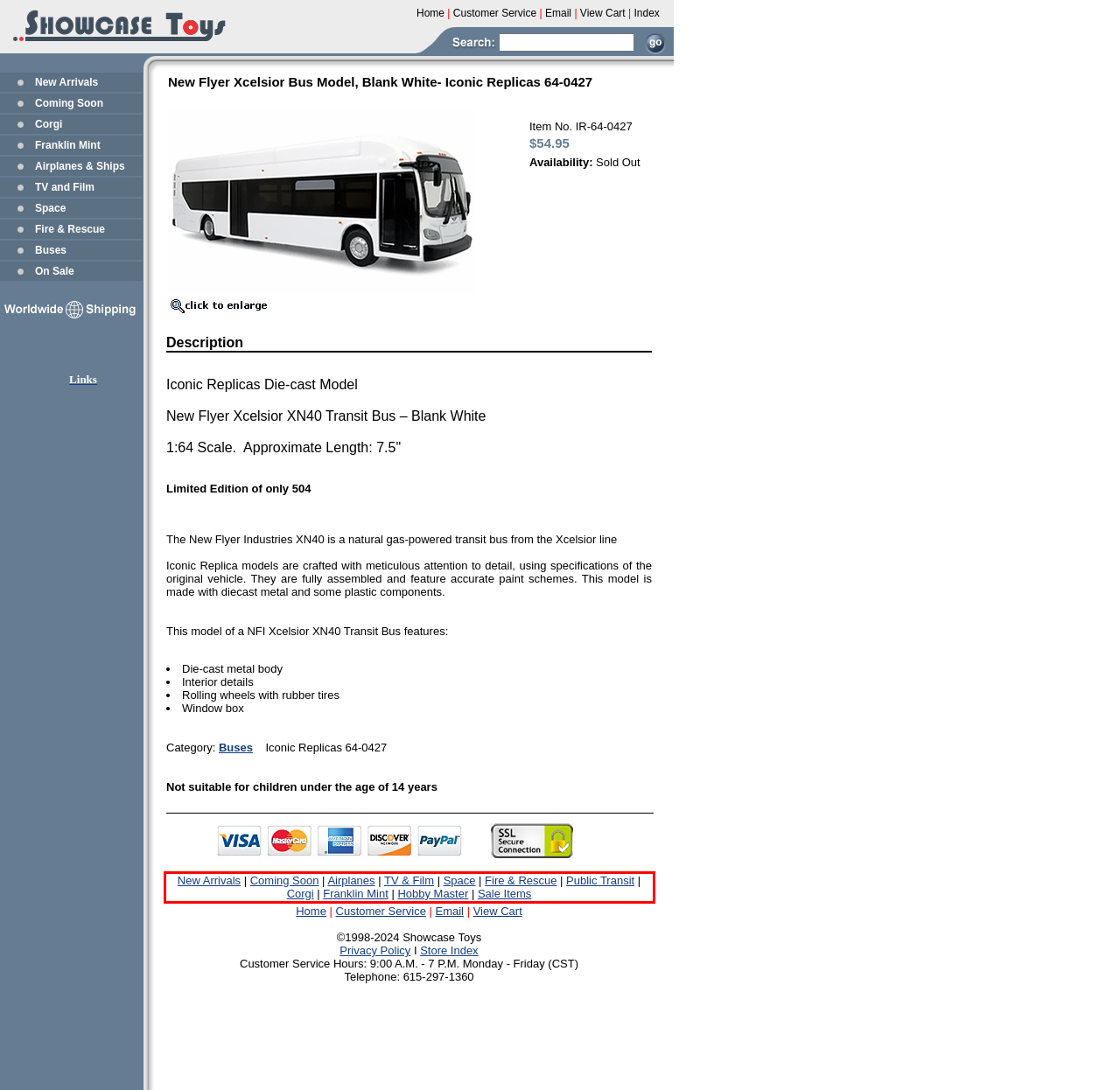With the provided screenshot of a webpage, locate the red bounding box and perform OCR to extract the text content inside it.

New Arrivals | Coming Soon | Airplanes | TV & Film | Space | Fire & Rescue | Public Transit | Corgi | Franklin Mint | Hobby Master | Sale Items